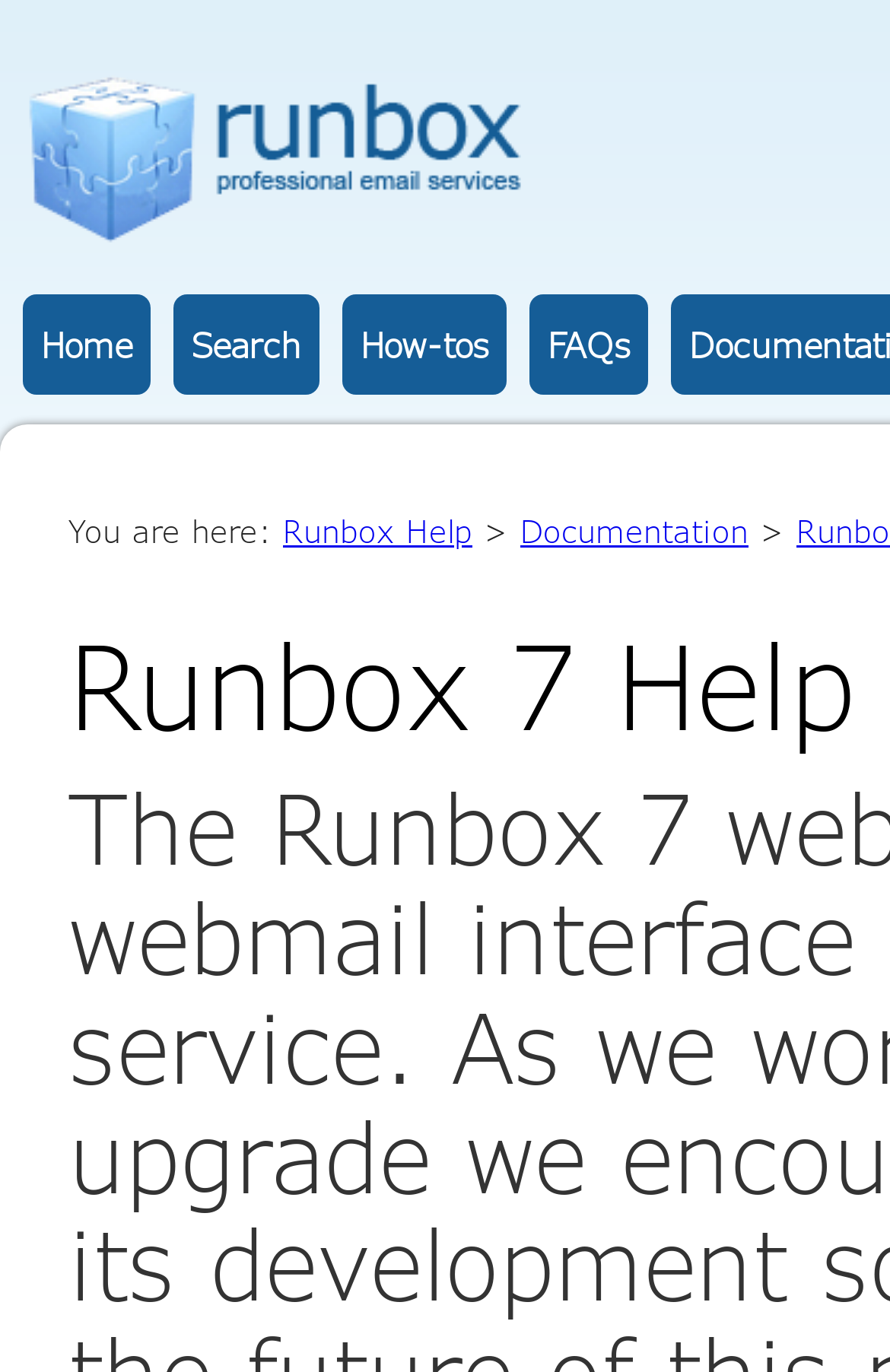Please determine the bounding box coordinates for the element with the description: "Hotel Information".

None